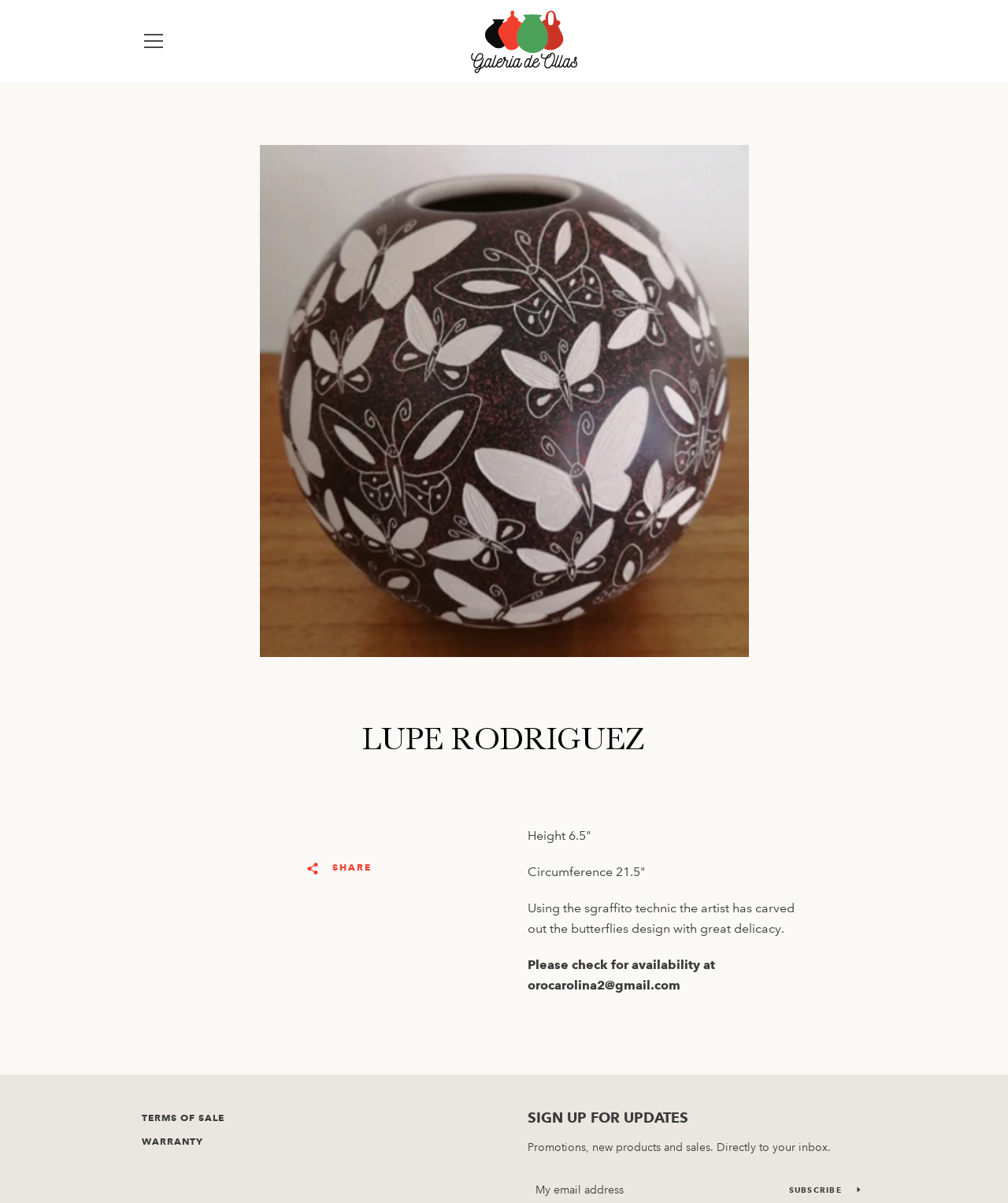Locate the bounding box coordinates of the UI element described by: ".site-header__logo-image { height: 84px; }". Provide the coordinates as four float numbers between 0 and 1, formatted as [left, top, right, bottom].

[0.466, 0.007, 0.573, 0.062]